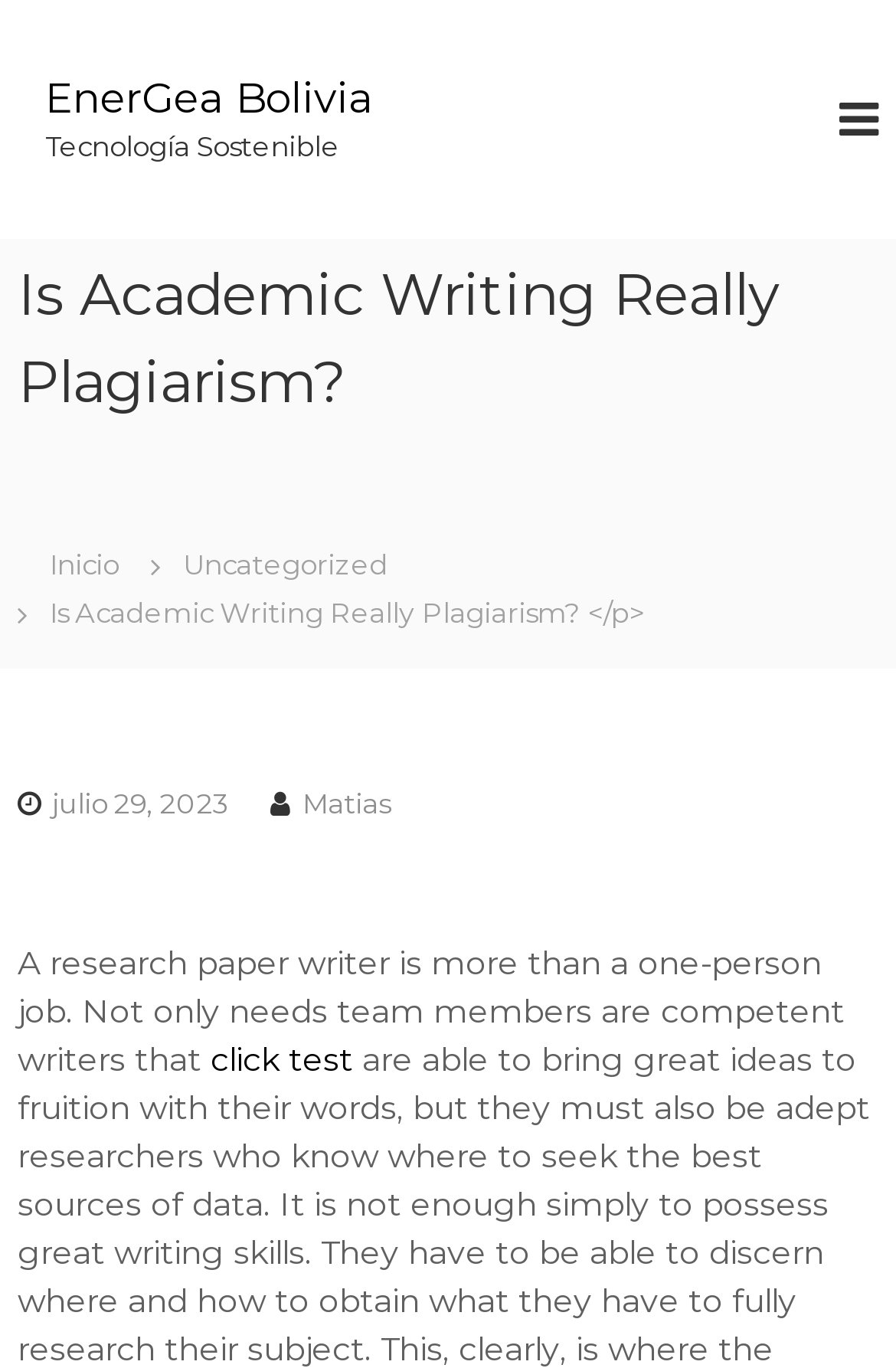Please analyze the image and give a detailed answer to the question:
What is the name of the website?

The name of the website can be found at the top of the webpage, where it says 'EnerGea Bolivia' in a link format.